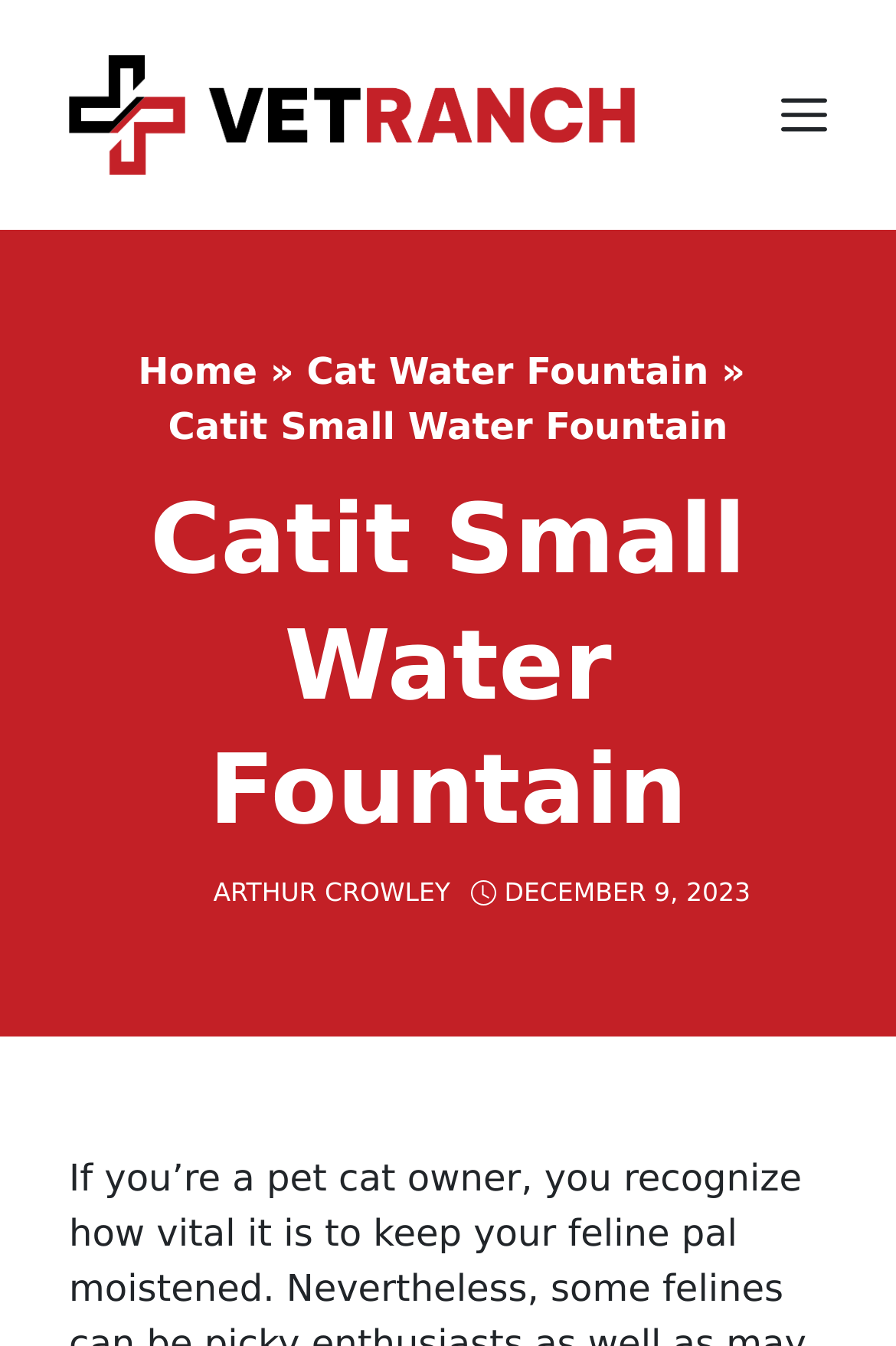Using the webpage screenshot, locate the HTML element that fits the following description and provide its bounding box: "title="Vet Ranch"".

[0.077, 0.067, 0.718, 0.1]